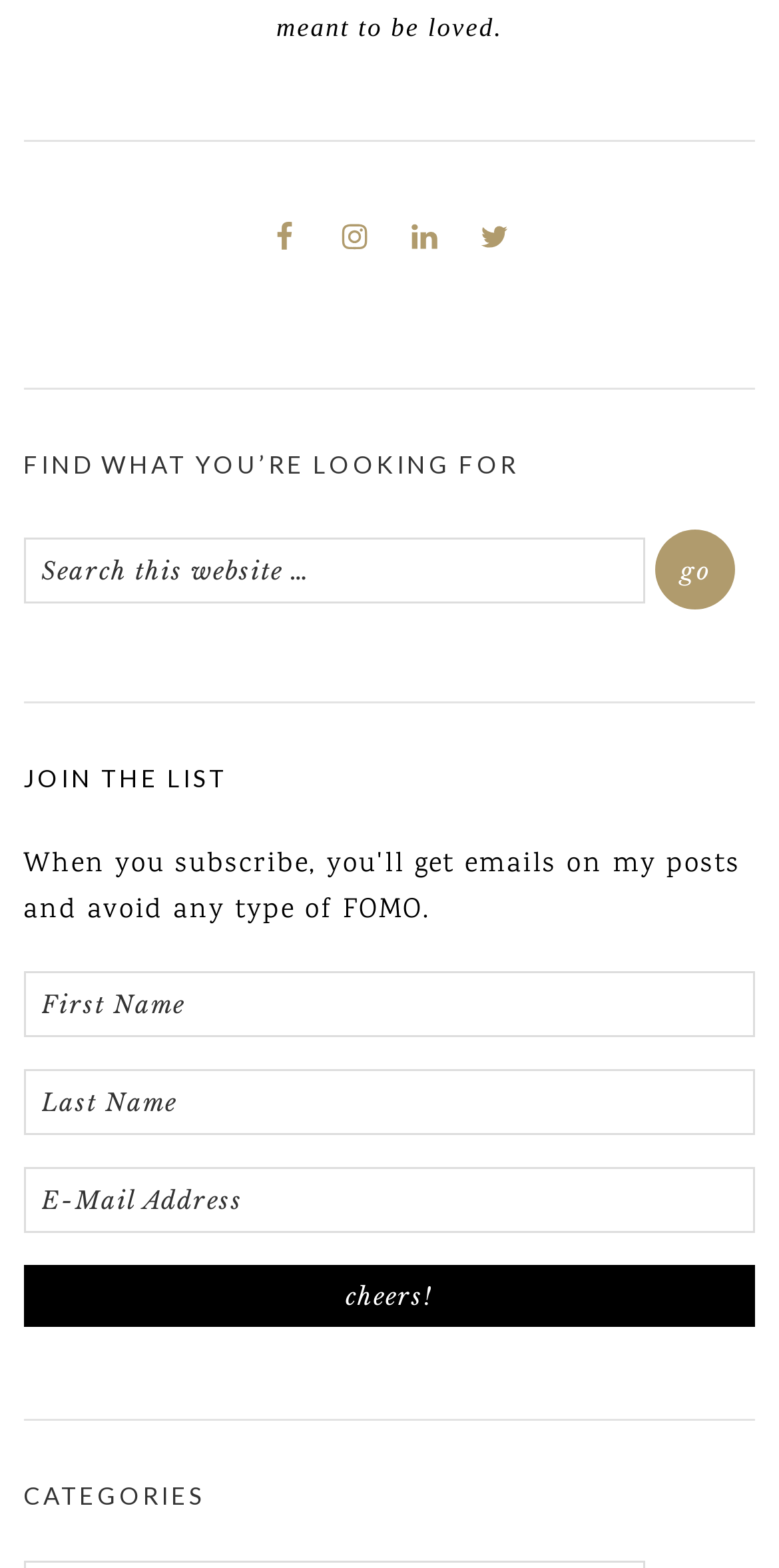Select the bounding box coordinates of the element I need to click to carry out the following instruction: "Search this website".

[0.03, 0.342, 0.829, 0.384]